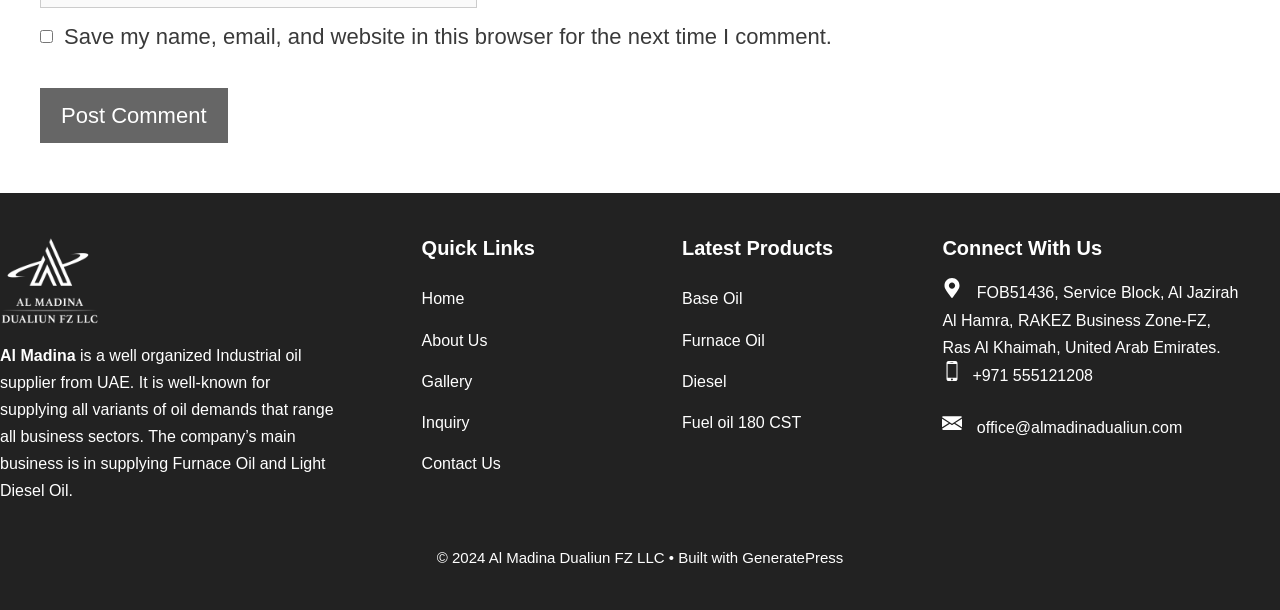Show me the bounding box coordinates of the clickable region to achieve the task as per the instruction: "Check the checkbox to save name, email, and website".

[0.031, 0.049, 0.041, 0.071]